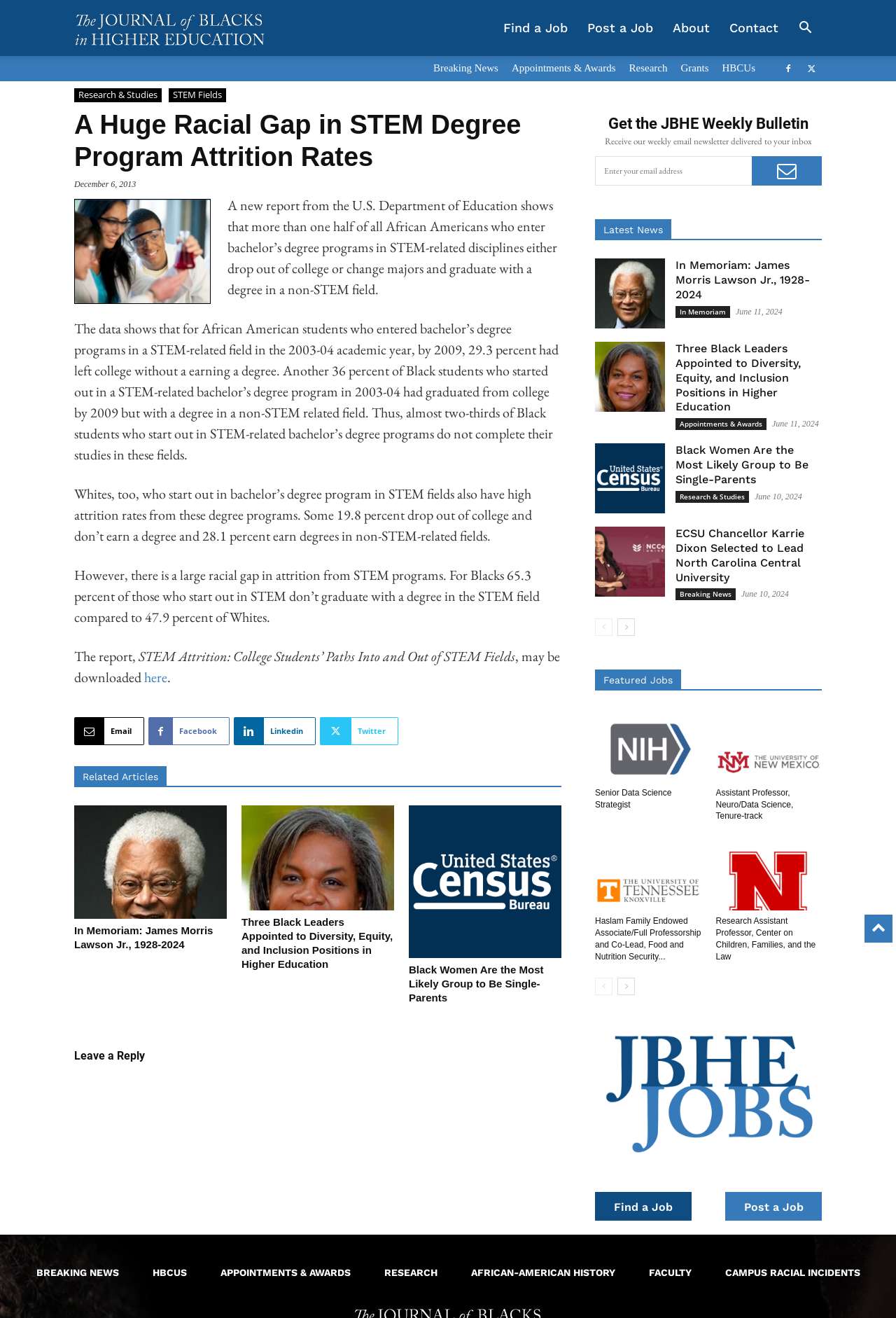Identify the bounding box for the UI element specified in this description: "aria-label="Search"". The coordinates must be four float numbers between 0 and 1, formatted as [left, top, right, bottom].

[0.88, 0.014, 0.917, 0.028]